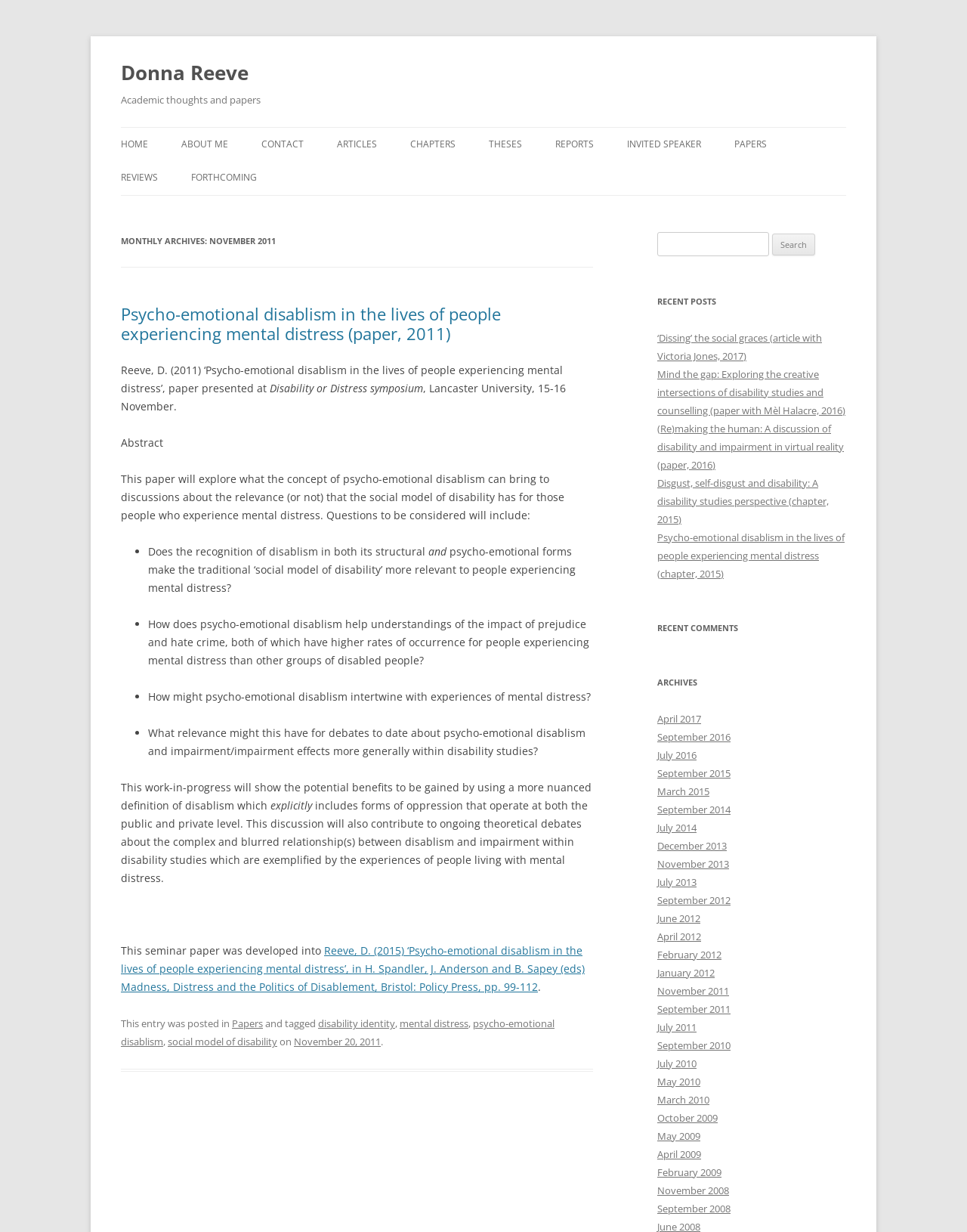Please locate the bounding box coordinates of the element that should be clicked to achieve the given instruction: "Go to the homepage".

[0.125, 0.104, 0.153, 0.131]